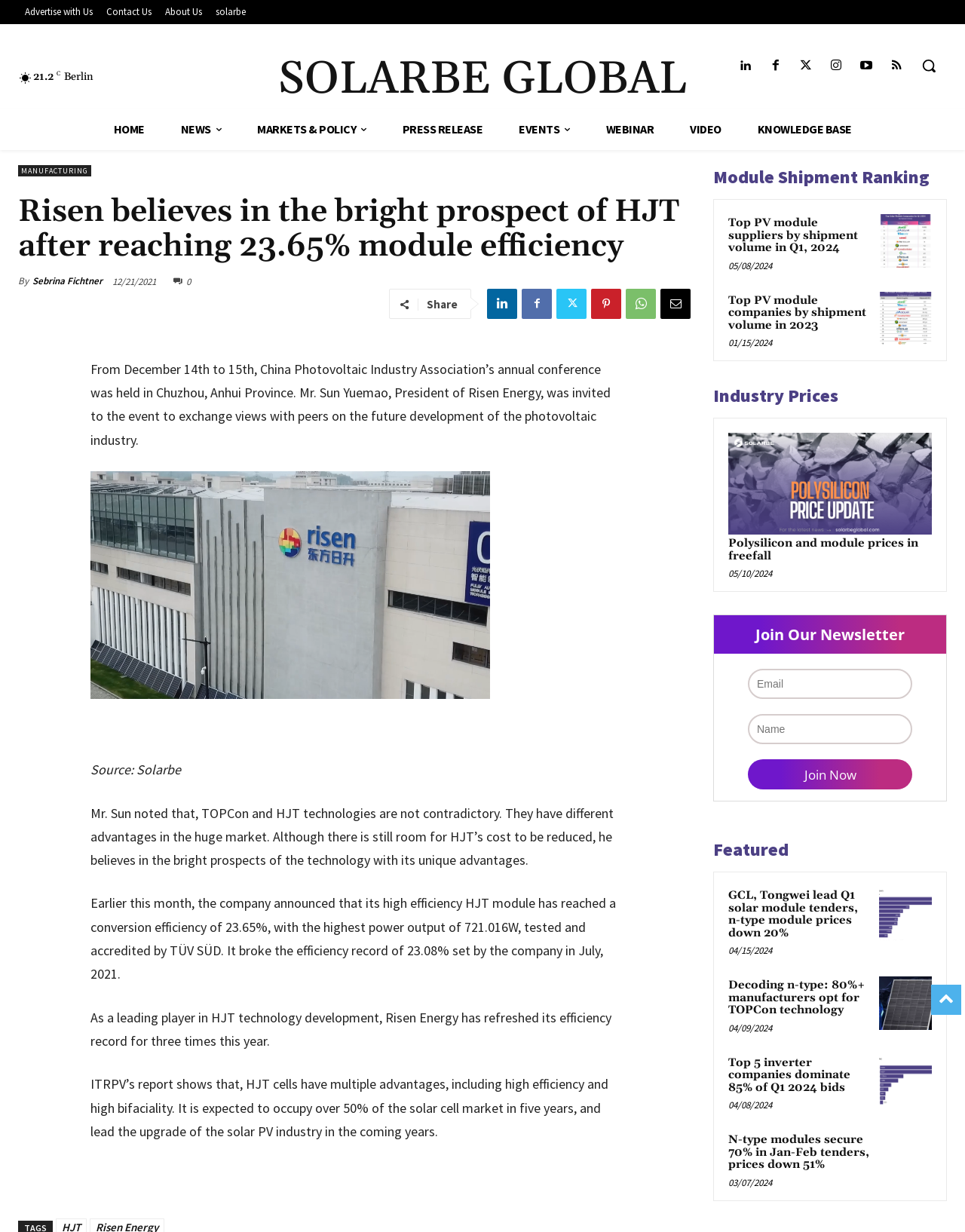Can you find and provide the main heading text of this webpage?

Risen believes in the bright prospect of HJT after reaching 23.65% module efficiency